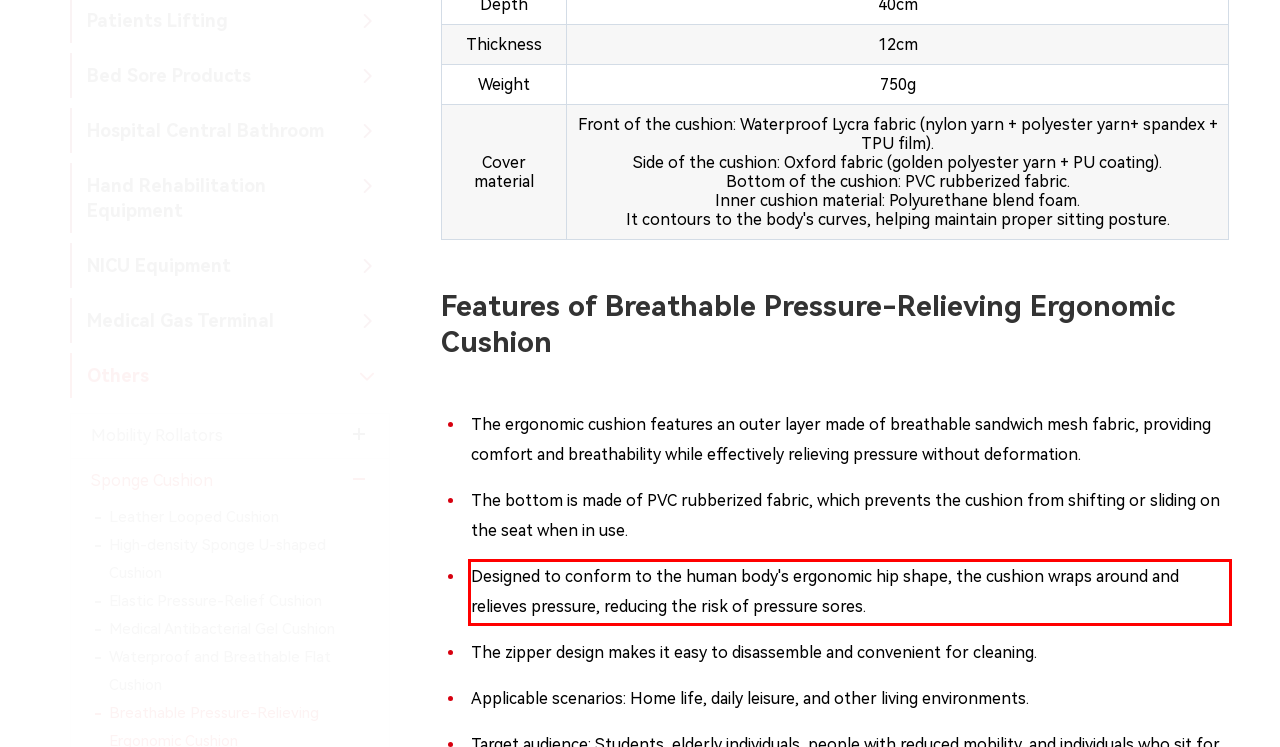Observe the screenshot of the webpage, locate the red bounding box, and extract the text content within it.

Designed to conform to the human body's ergonomic hip shape, the cushion wraps around and relieves pressure, reducing the risk of pressure sores.